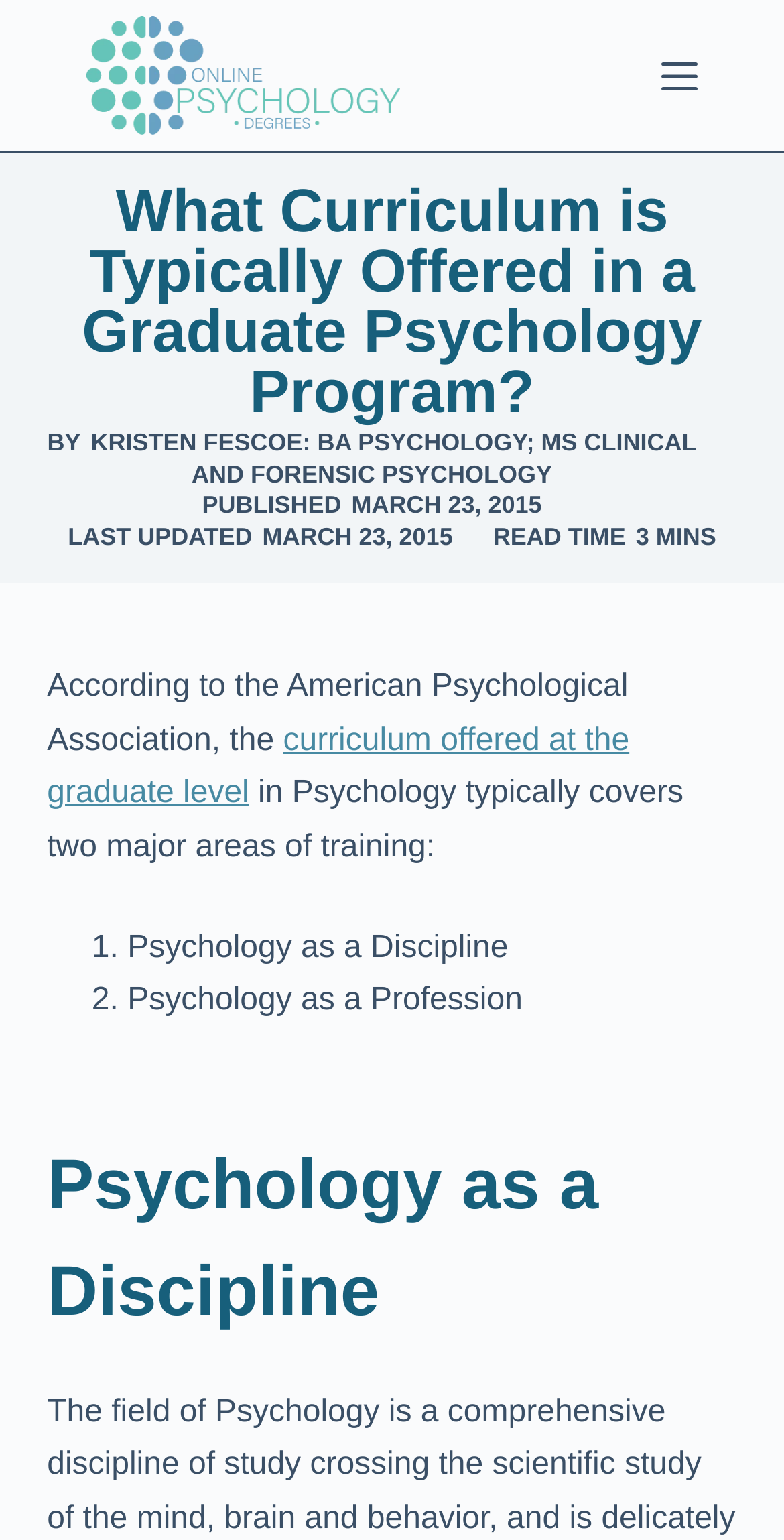Respond with a single word or phrase:
What is the logo of this website?

Online Psychology Degrees Logo